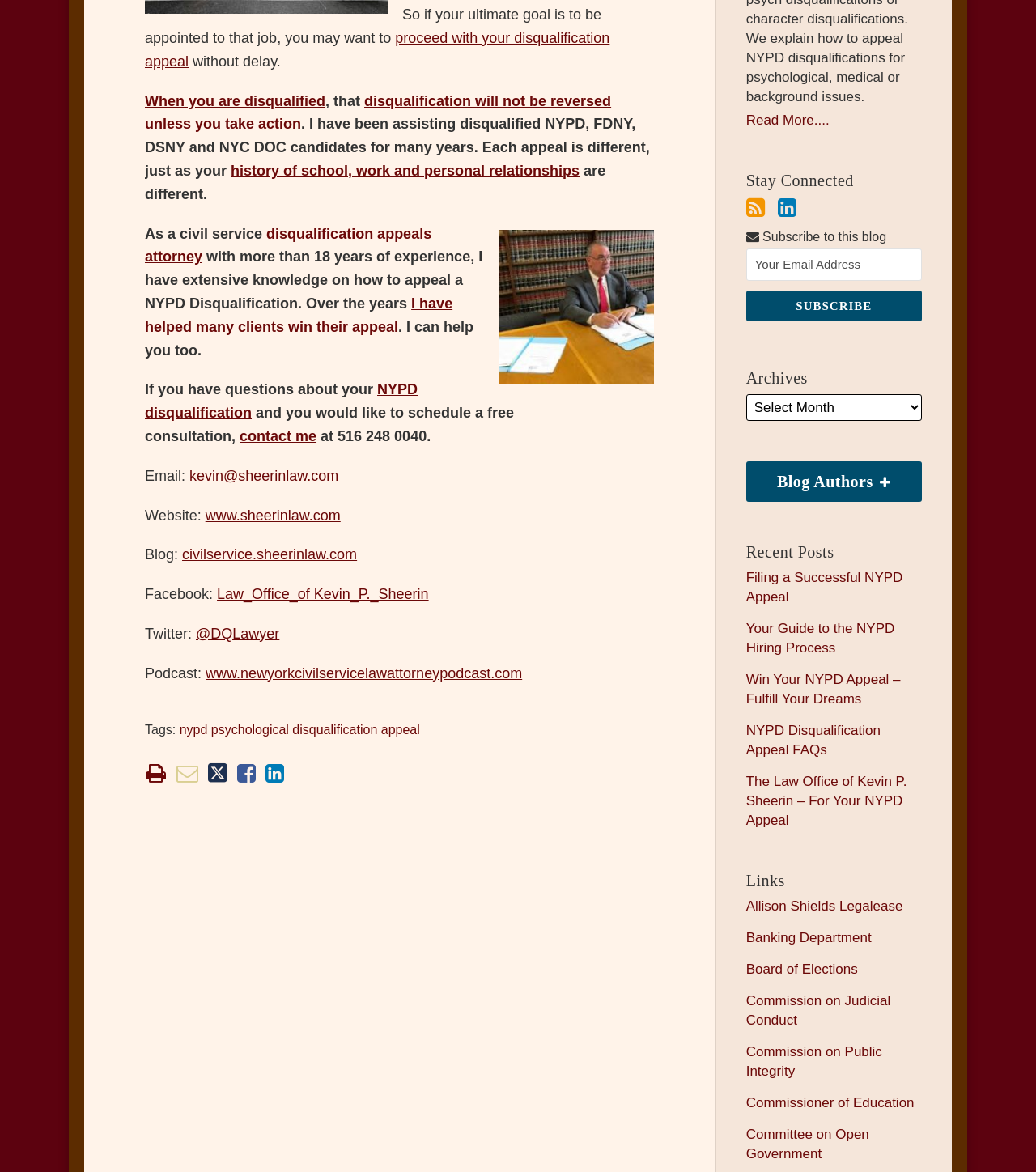Find and provide the bounding box coordinates for the UI element described with: "Share this post on LinkedIn".

[0.256, 0.65, 0.274, 0.669]